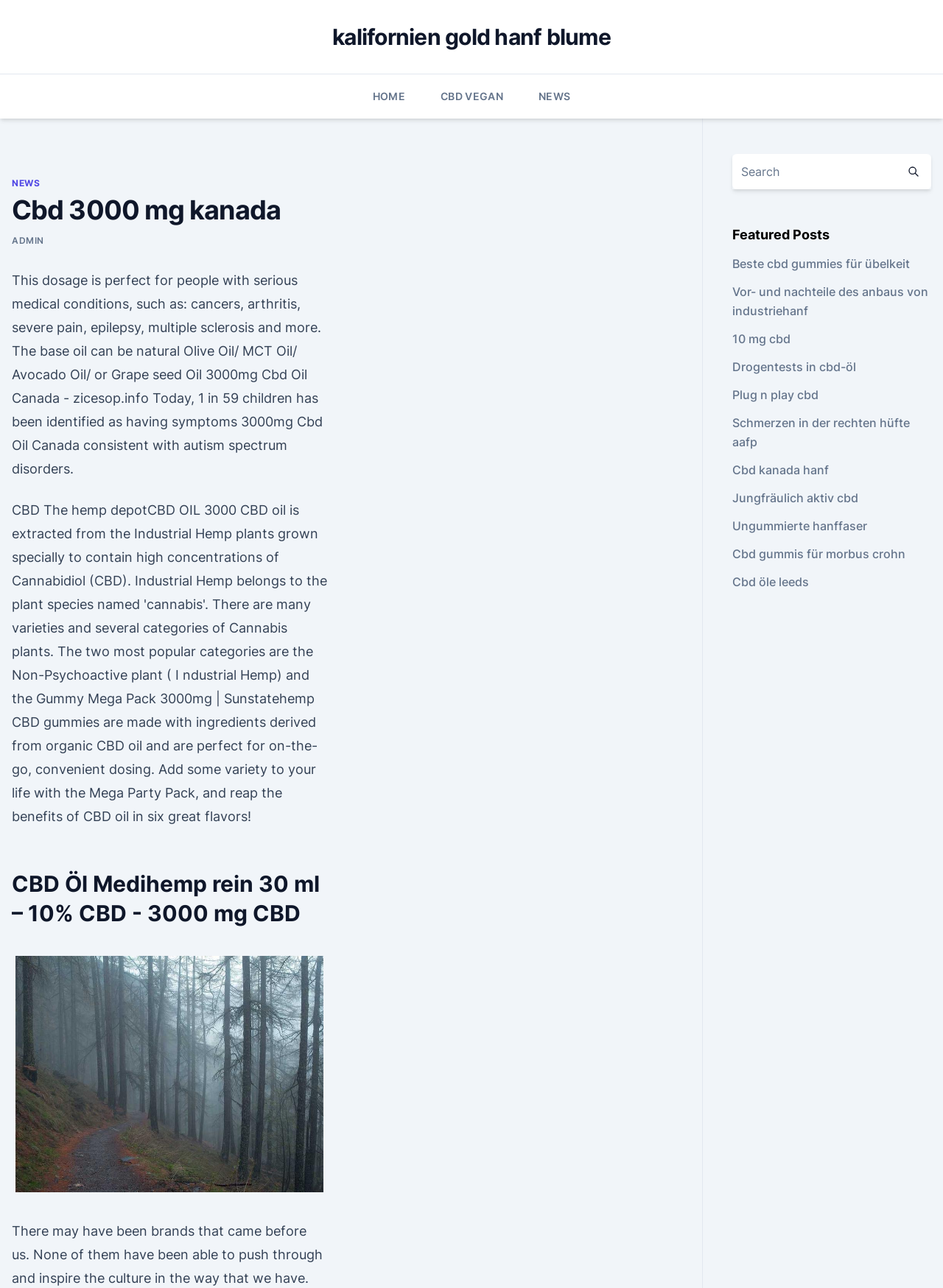Please give a concise answer to this question using a single word or phrase: 
What is the base oil of the Cbd Oil?

Natural Olive Oil/MCT Oil/Avocado Oil/Grape seed Oil